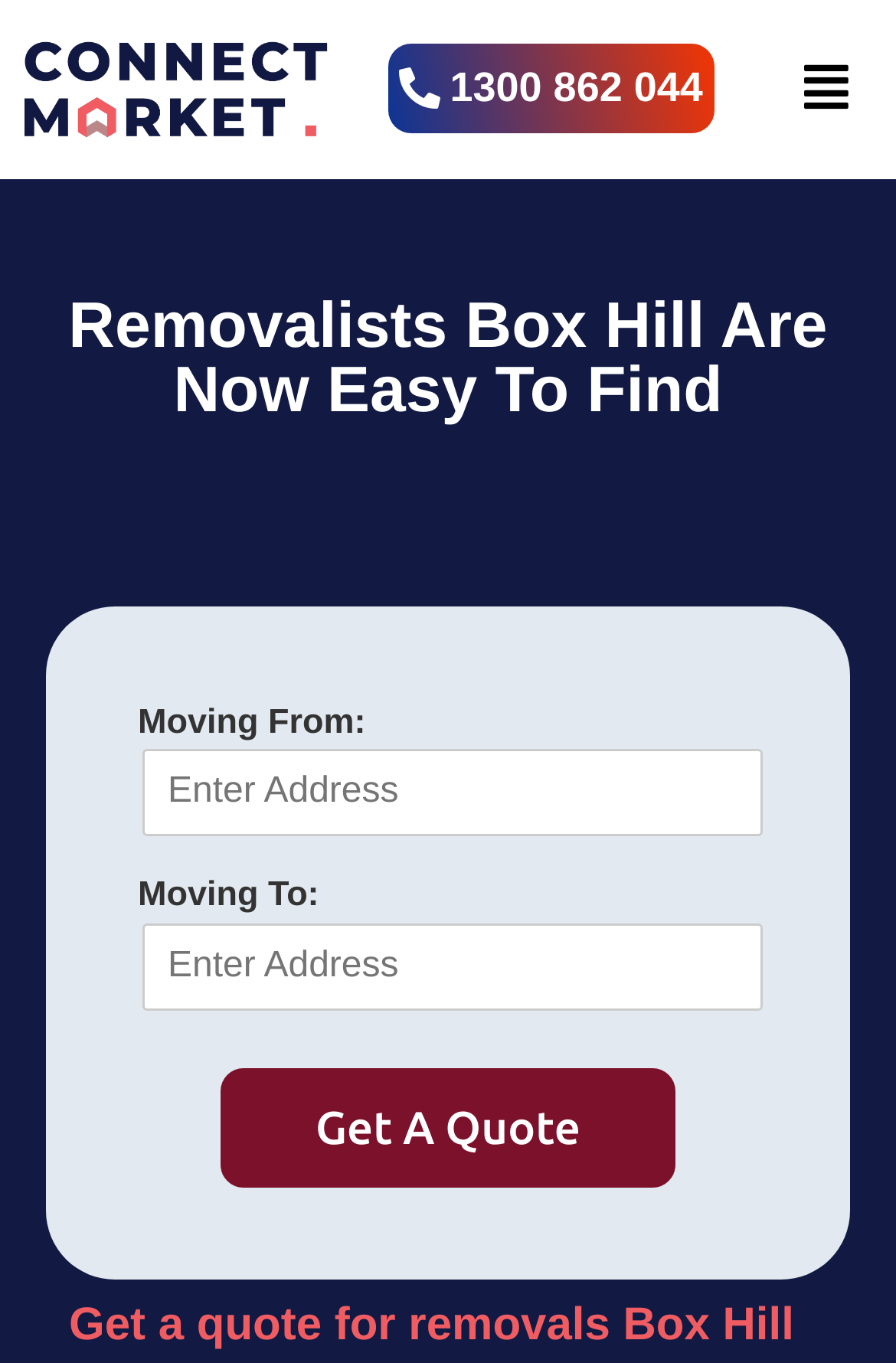Please find and generate the text of the main heading on the webpage.

Removalists Box Hill Are Now Easy To Find